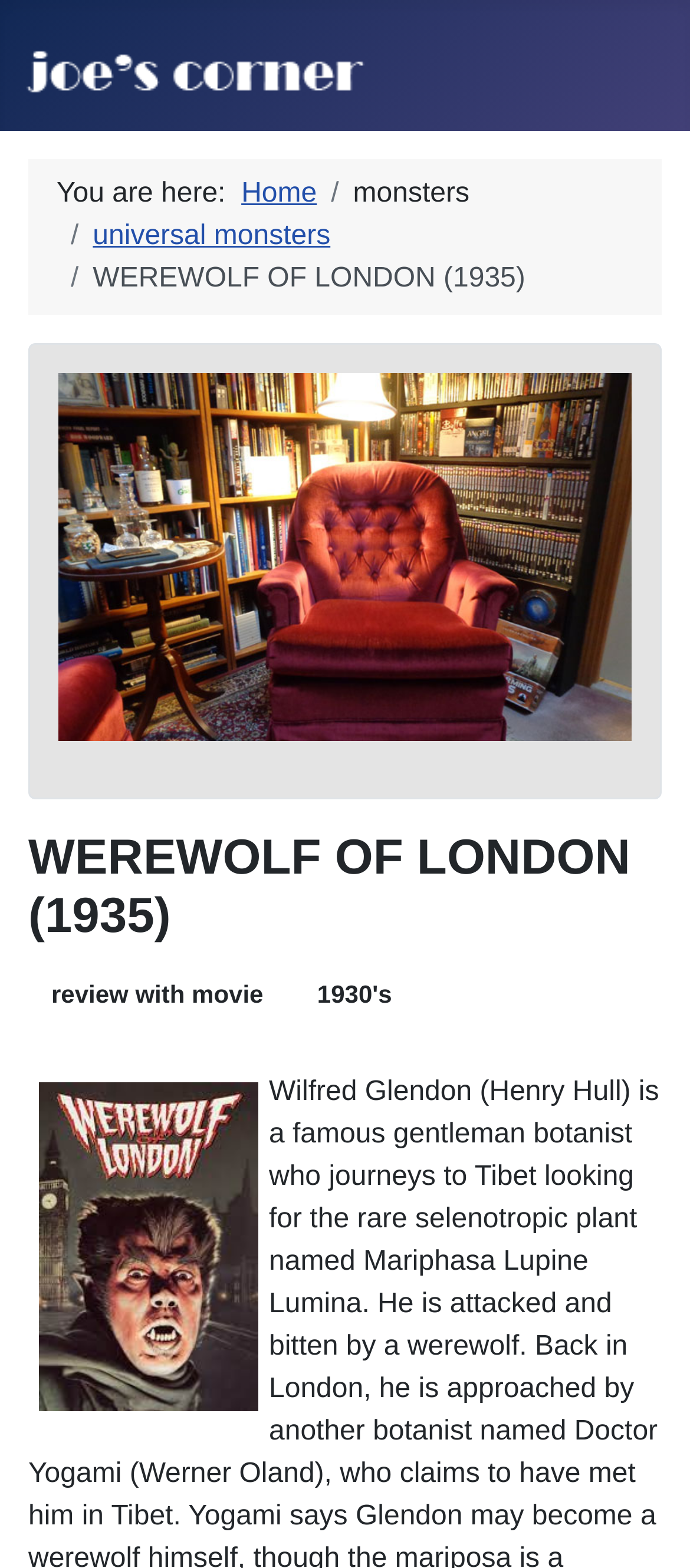What is the name of the section where the review is located?
Please provide a comprehensive answer based on the details in the screenshot.

The name of the section where the review is located can be found in the top-left corner of the webpage, where it is listed as 'joe's corner' with an accompanying image. This section likely contains the review of the movie.